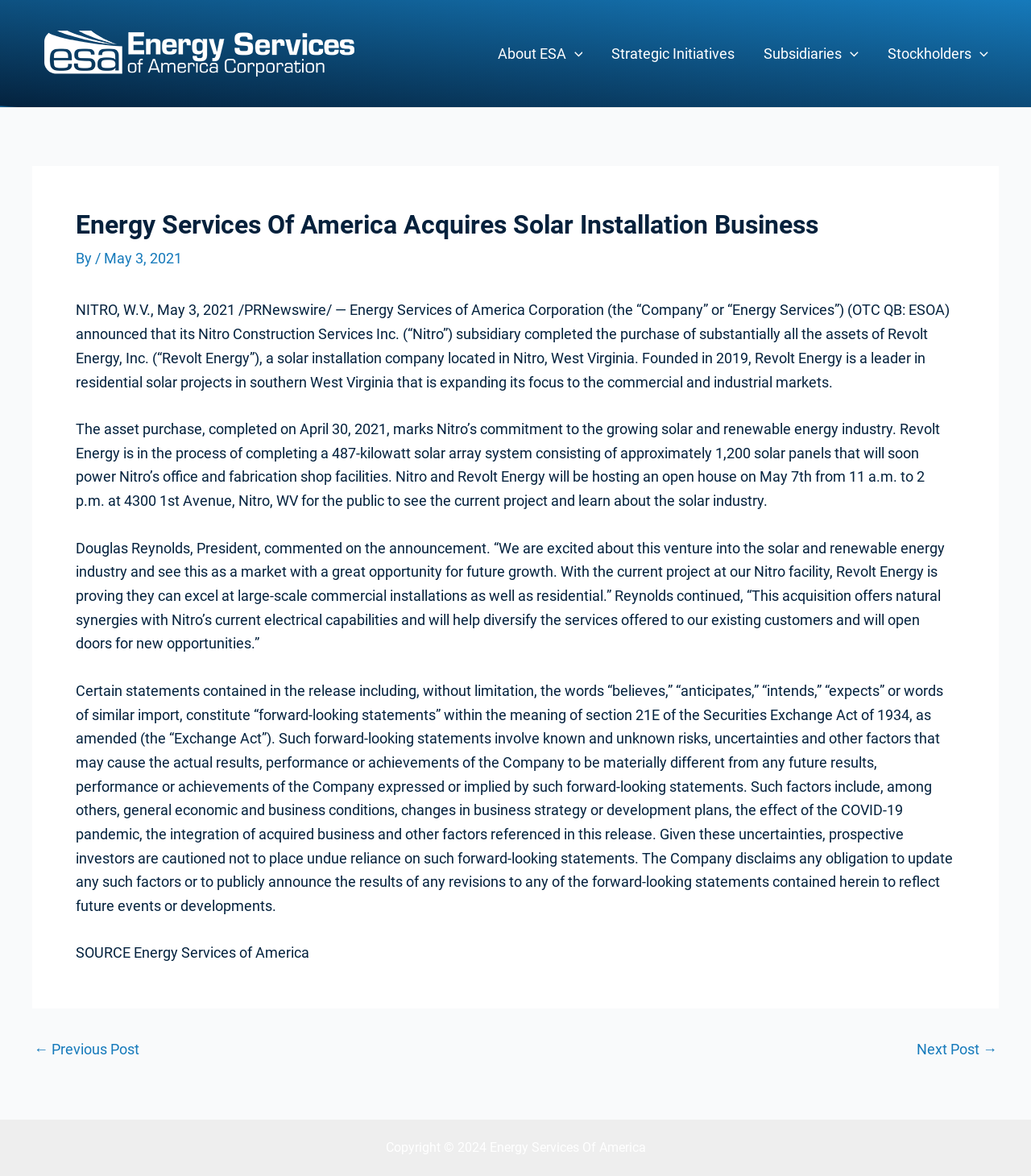Locate the bounding box coordinates of the clickable region to complete the following instruction: "Click the 'Strategic Initiatives' link."

[0.579, 0.018, 0.727, 0.073]